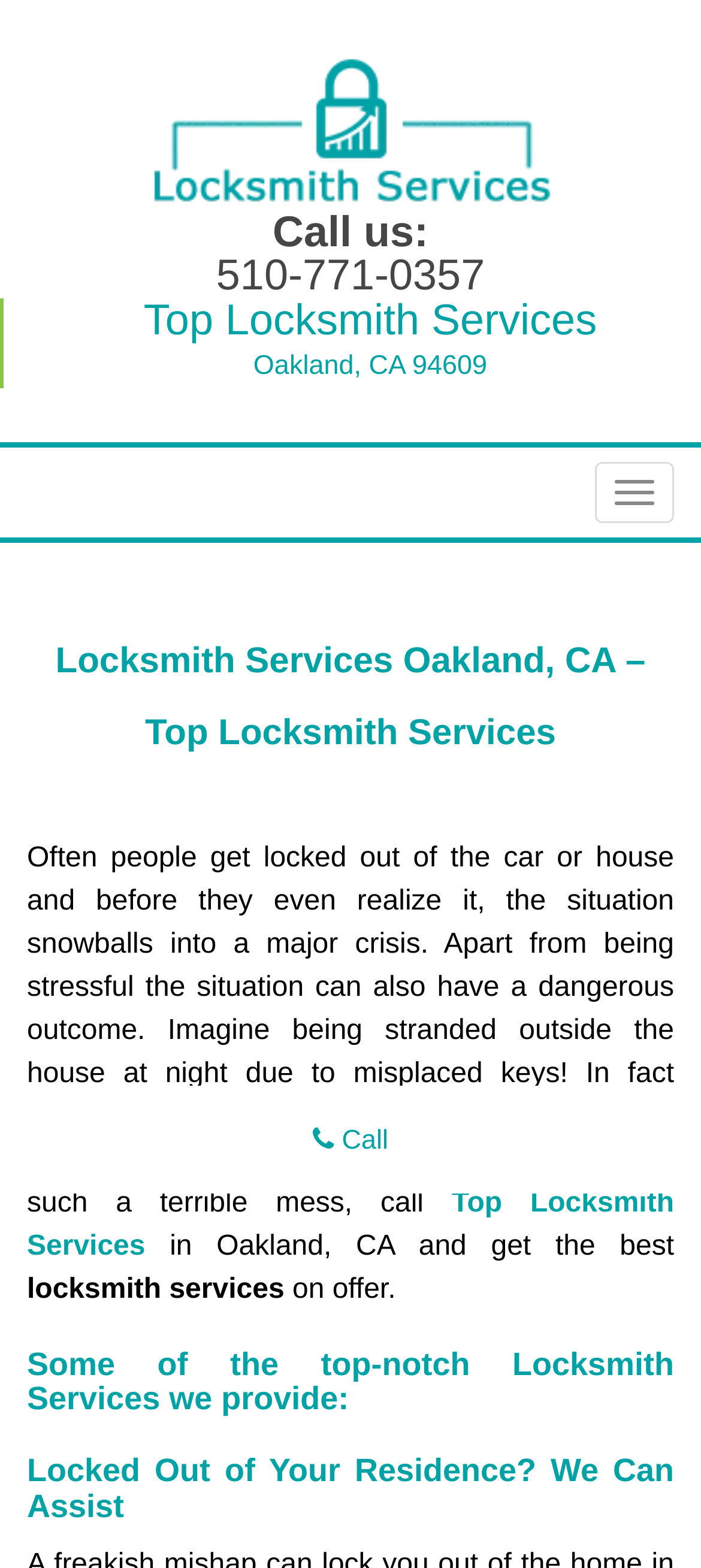Determine the bounding box coordinates for the HTML element mentioned in the following description: "#107 Erick Lopez Explains". The coordinates should be a list of four floats ranging from 0 to 1, represented as [left, top, right, bottom].

None